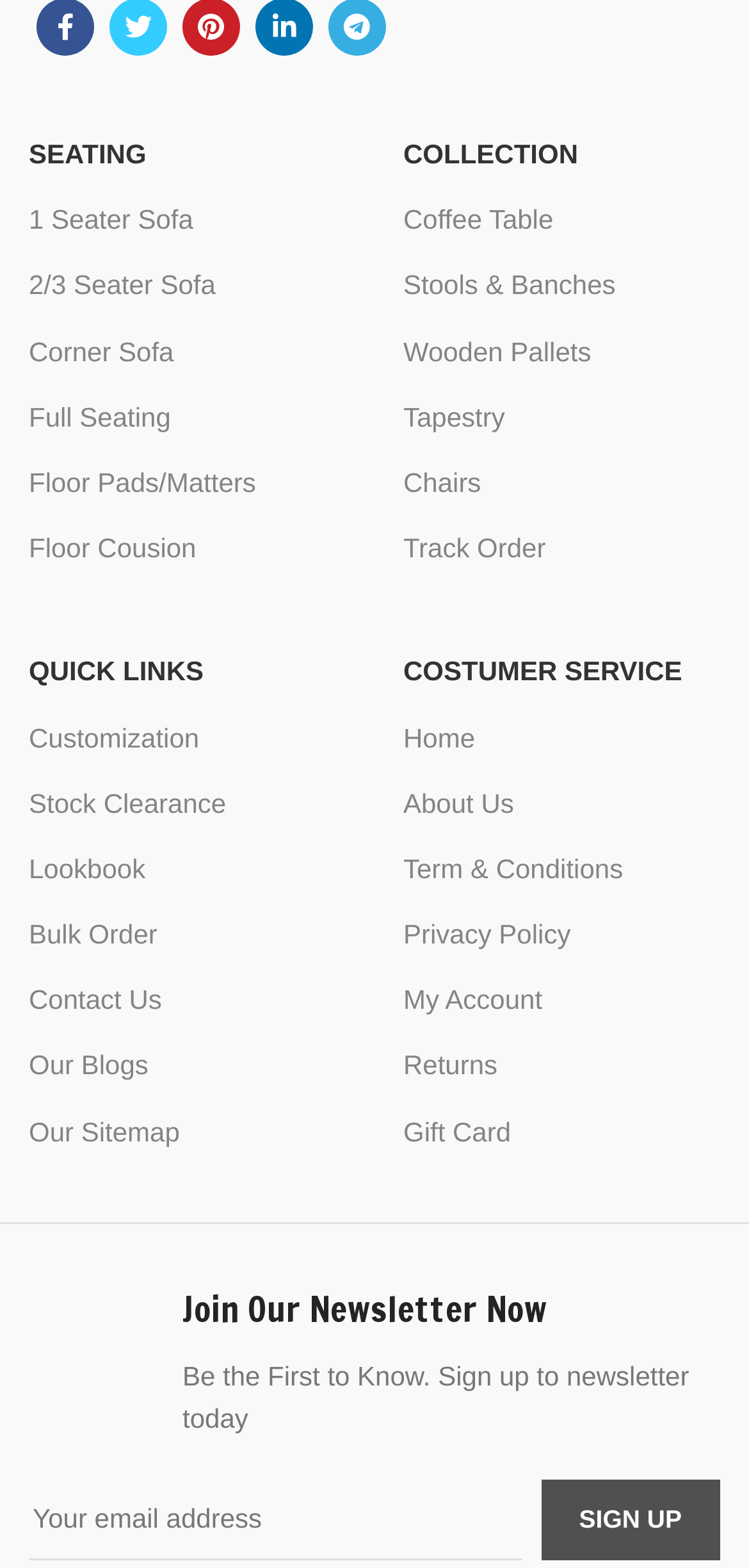Specify the bounding box coordinates of the area to click in order to execute this command: 'browse KEYBOARDS category'. The coordinates should consist of four float numbers ranging from 0 to 1, and should be formatted as [left, top, right, bottom].

None